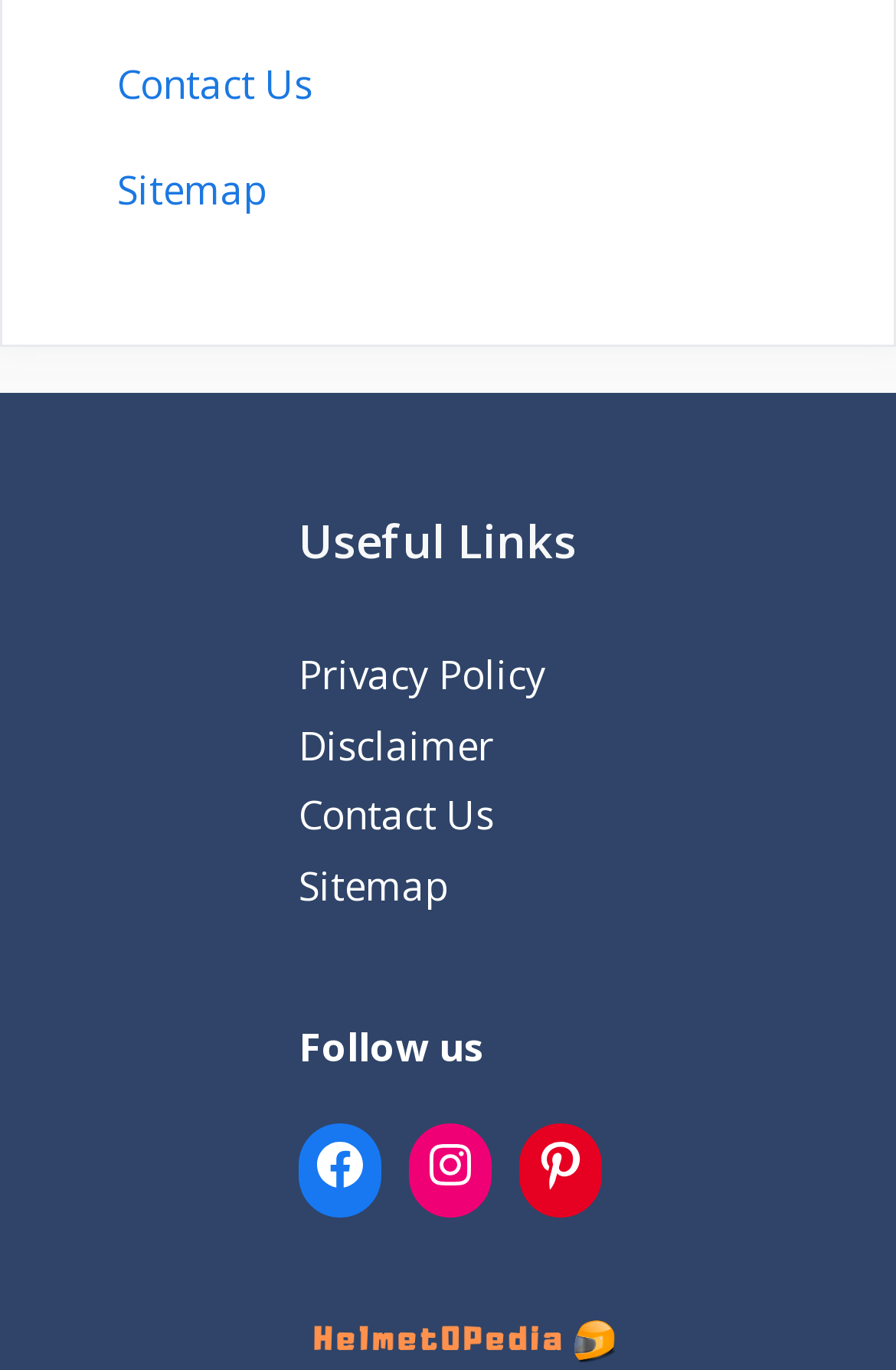Review the image closely and give a comprehensive answer to the question: What is the first link in the top navigation bar?

I looked at the top navigation bar and found the links 'Contact Us' and 'Sitemap' in that order. Therefore, the first link is 'Contact Us'.